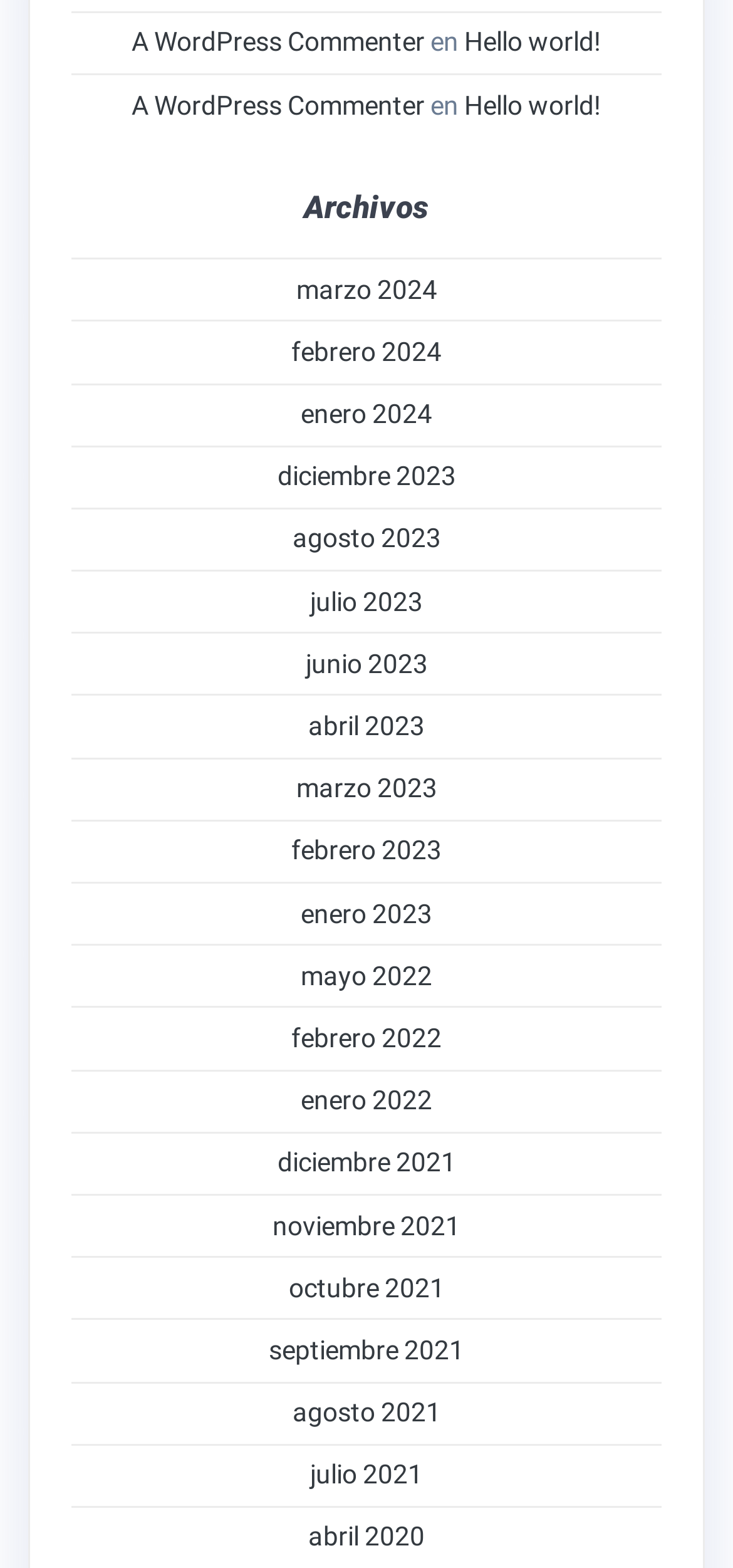Utilize the details in the image to give a detailed response to the question: What is the title of the first article?

The title of the first article can be found by looking at the links at the top of the page. The first link is 'Hello world!', which is likely the title of the first article.